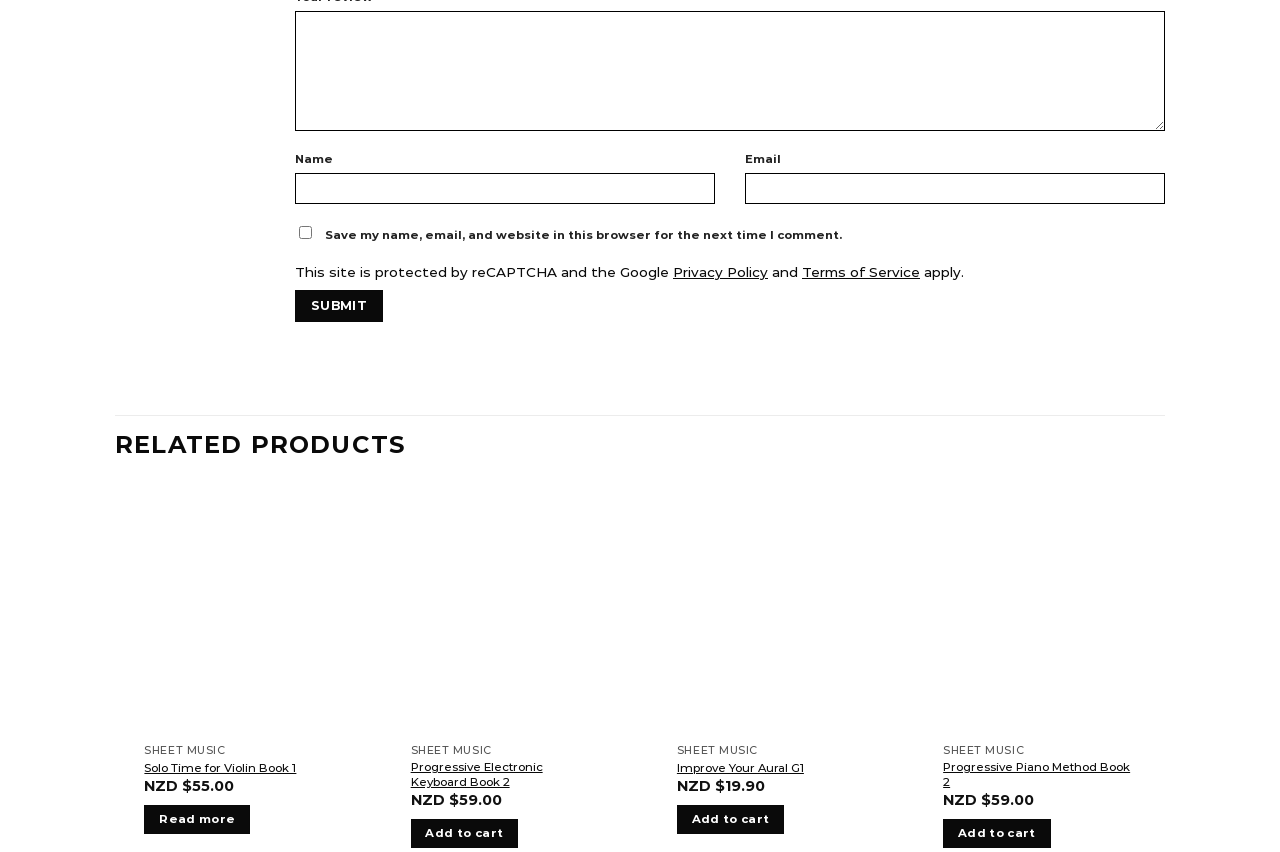What is the price of Progressive Electronic Keyboard Book 2?
Answer the question with just one word or phrase using the image.

NZD $59.00